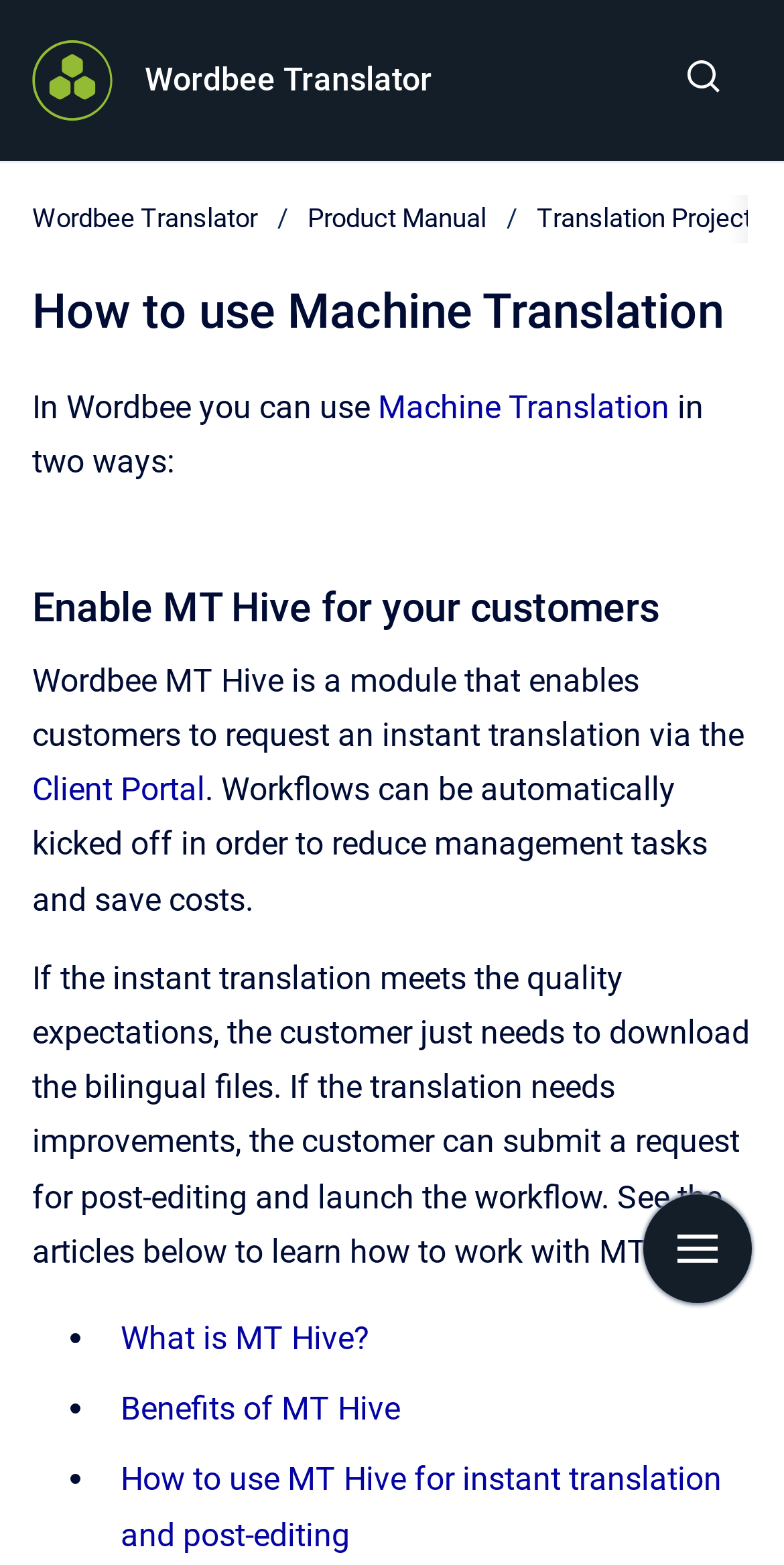How many articles are related to MT Hive?
Analyze the image and deliver a detailed answer to the question.

From the webpage, I found three links related to MT Hive, which are 'What is MT Hive?', 'Benefits of MT Hive', and 'How to use MT Hive for instant translation and post-editing'. These links are likely to be articles related to MT Hive.